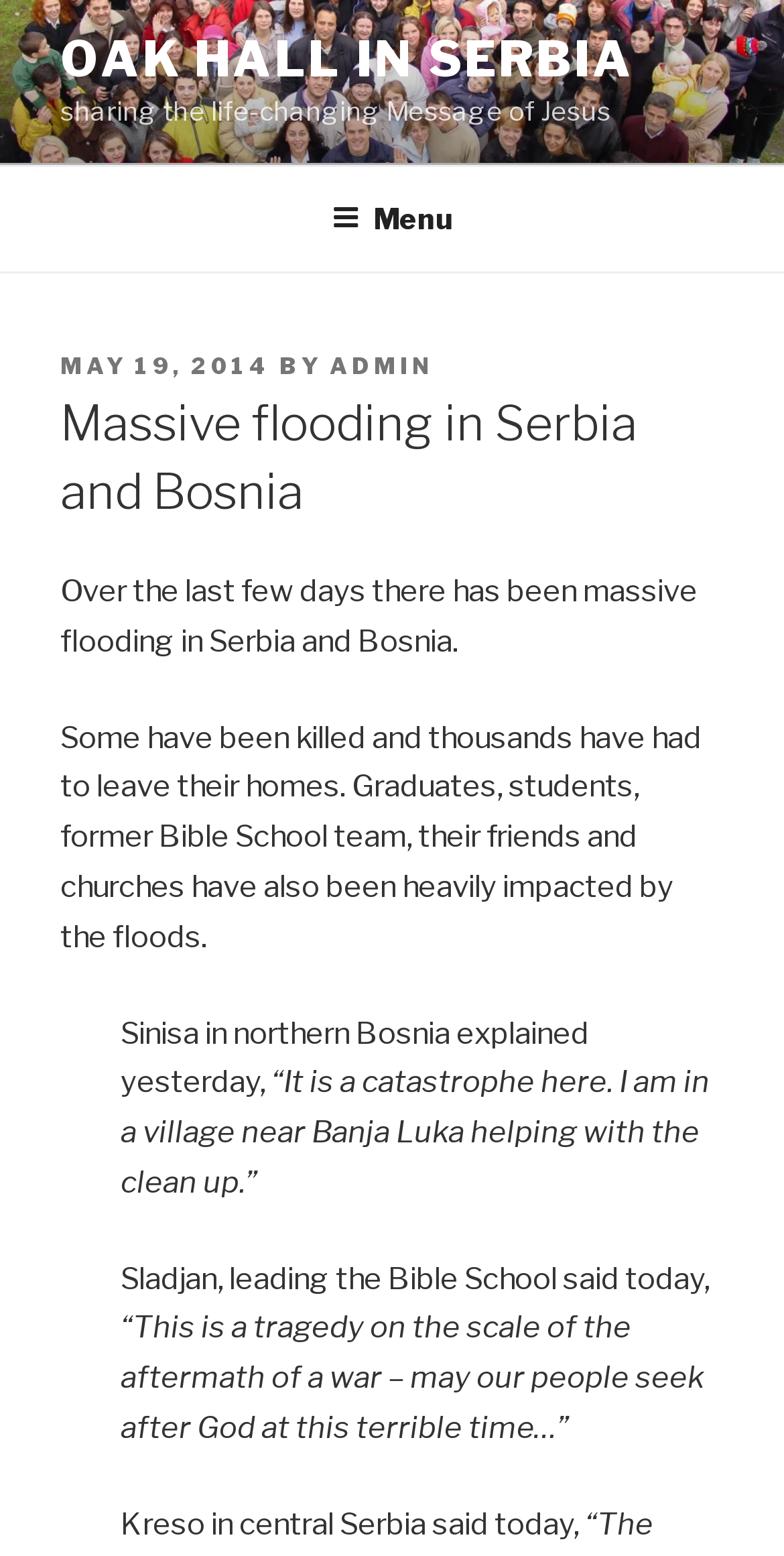For the following element description, predict the bounding box coordinates in the format (top-left x, top-left y, bottom-right x, bottom-right y). All values should be floating point numbers between 0 and 1. Description: Menu

[0.386, 0.108, 0.614, 0.171]